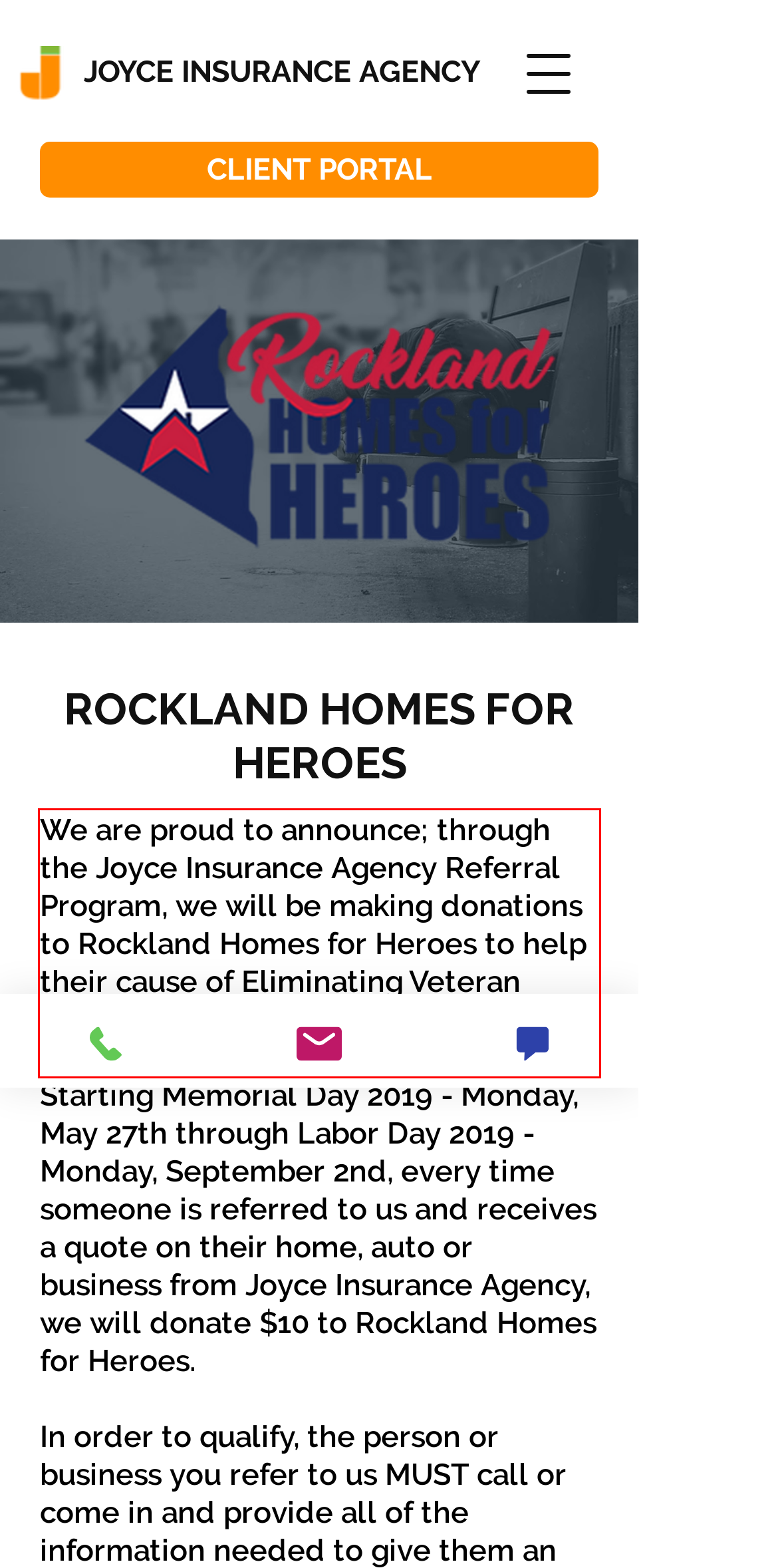The screenshot you have been given contains a UI element surrounded by a red rectangle. Use OCR to read and extract the text inside this red rectangle.

We are proud to announce; through the Joyce Insurance Agency Referral Program, we will be making donations to Rockland Homes for Heroes to help their cause of Eliminating Veteran Homelessness!